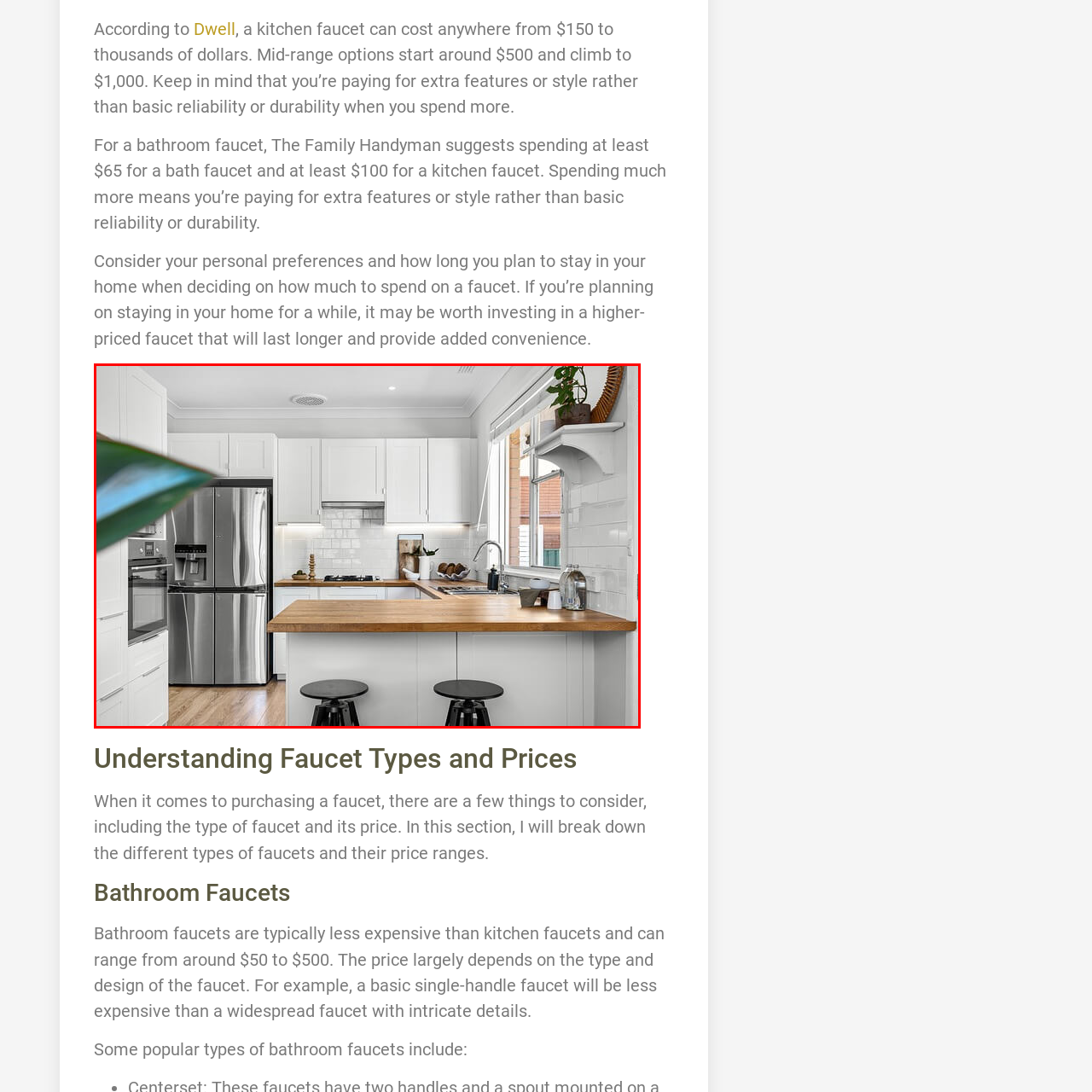How many stools are present in the kitchen?
Please analyze the segment of the image inside the red bounding box and respond with a single word or phrase.

Two